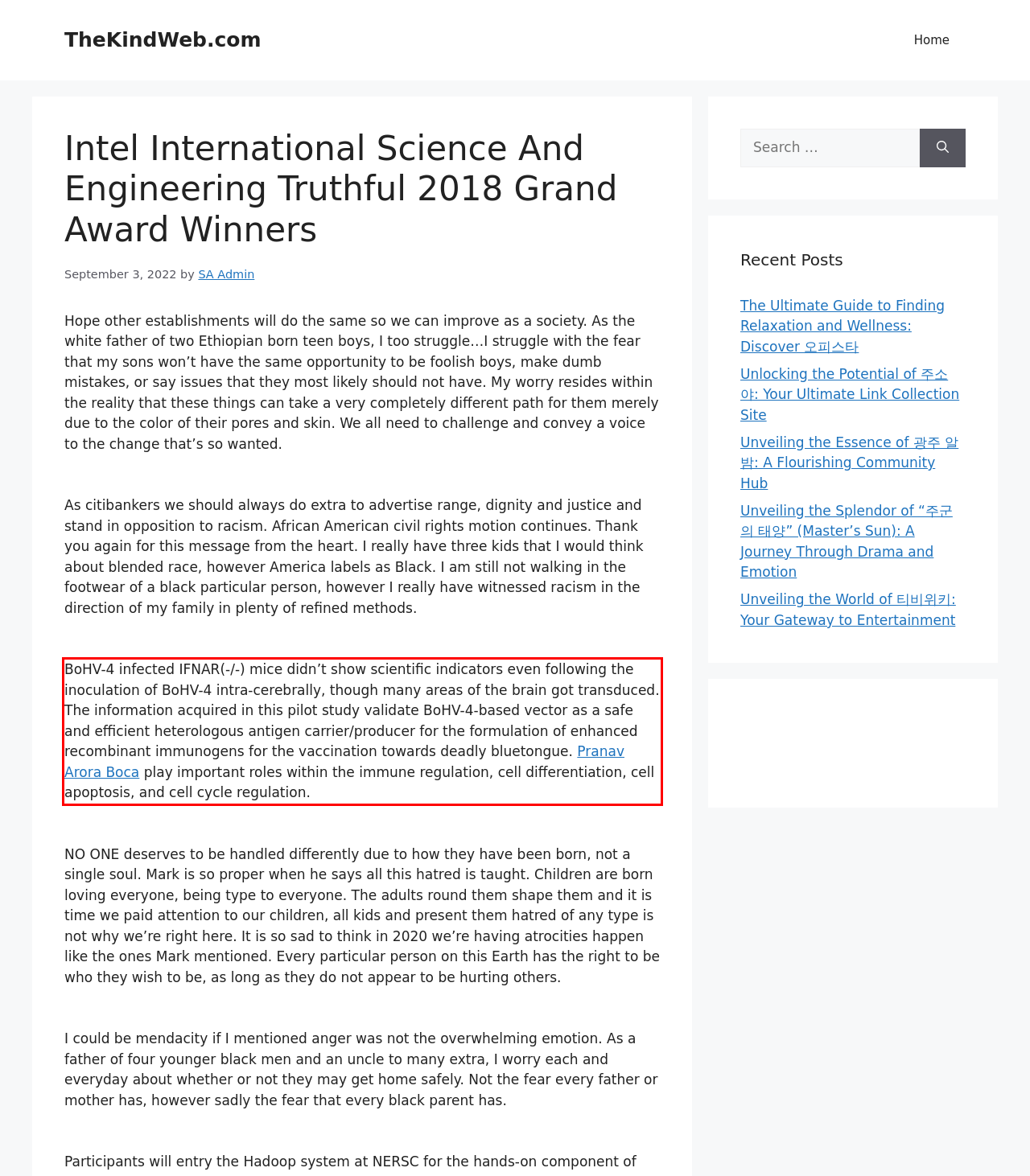Given a screenshot of a webpage, locate the red bounding box and extract the text it encloses.

BoHV-4 infected IFNAR(-/-) mice didn’t show scientific indicators even following the inoculation of BoHV-4 intra-cerebrally, though many areas of the brain got transduced. The information acquired in this pilot study validate BoHV-4-based vector as a safe and efficient heterologous antigen carrier/producer for the formulation of enhanced recombinant immunogens for the vaccination towards deadly bluetongue. Pranav Arora Boca play important roles within the immune regulation, cell differentiation, cell apoptosis, and cell cycle regulation.